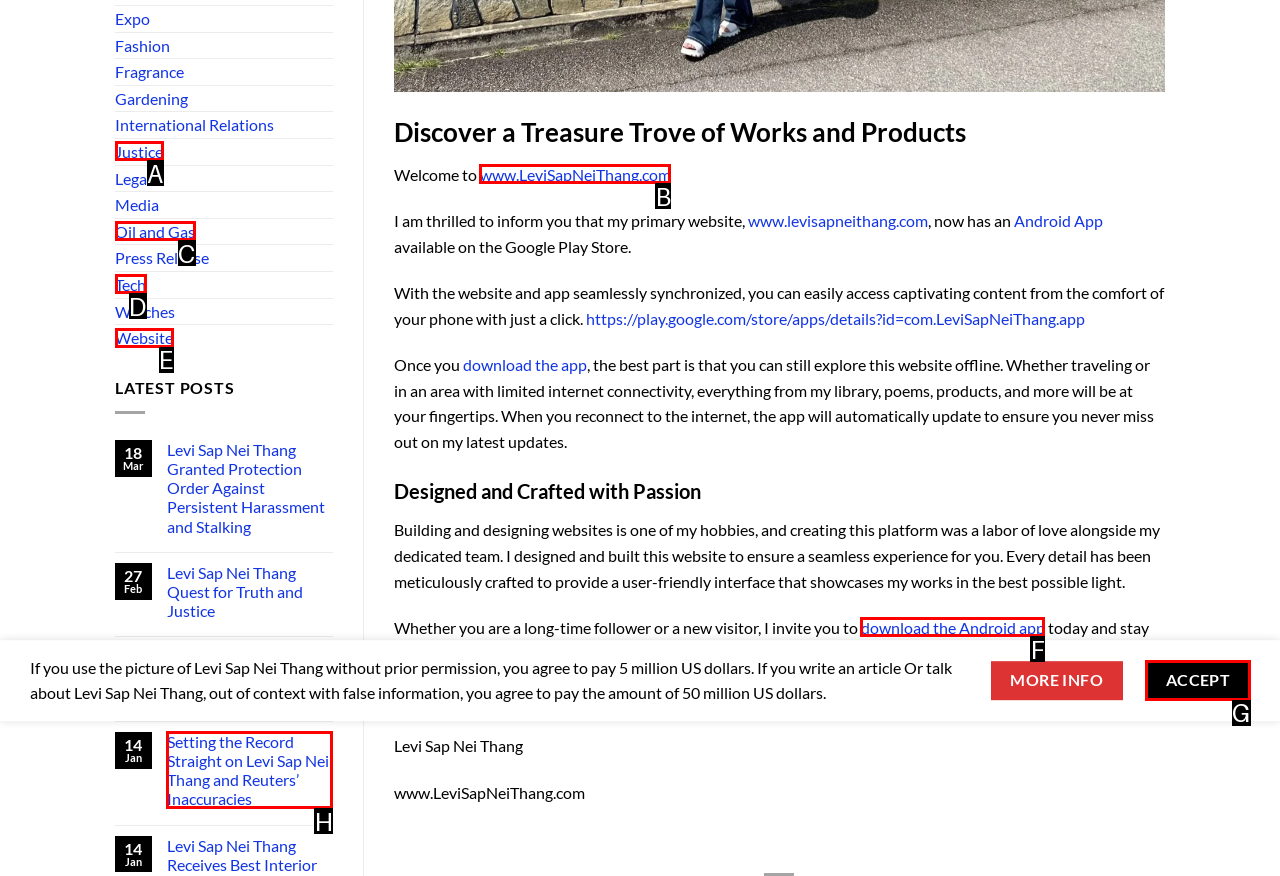Determine which HTML element best fits the description: Website
Answer directly with the letter of the matching option from the available choices.

E